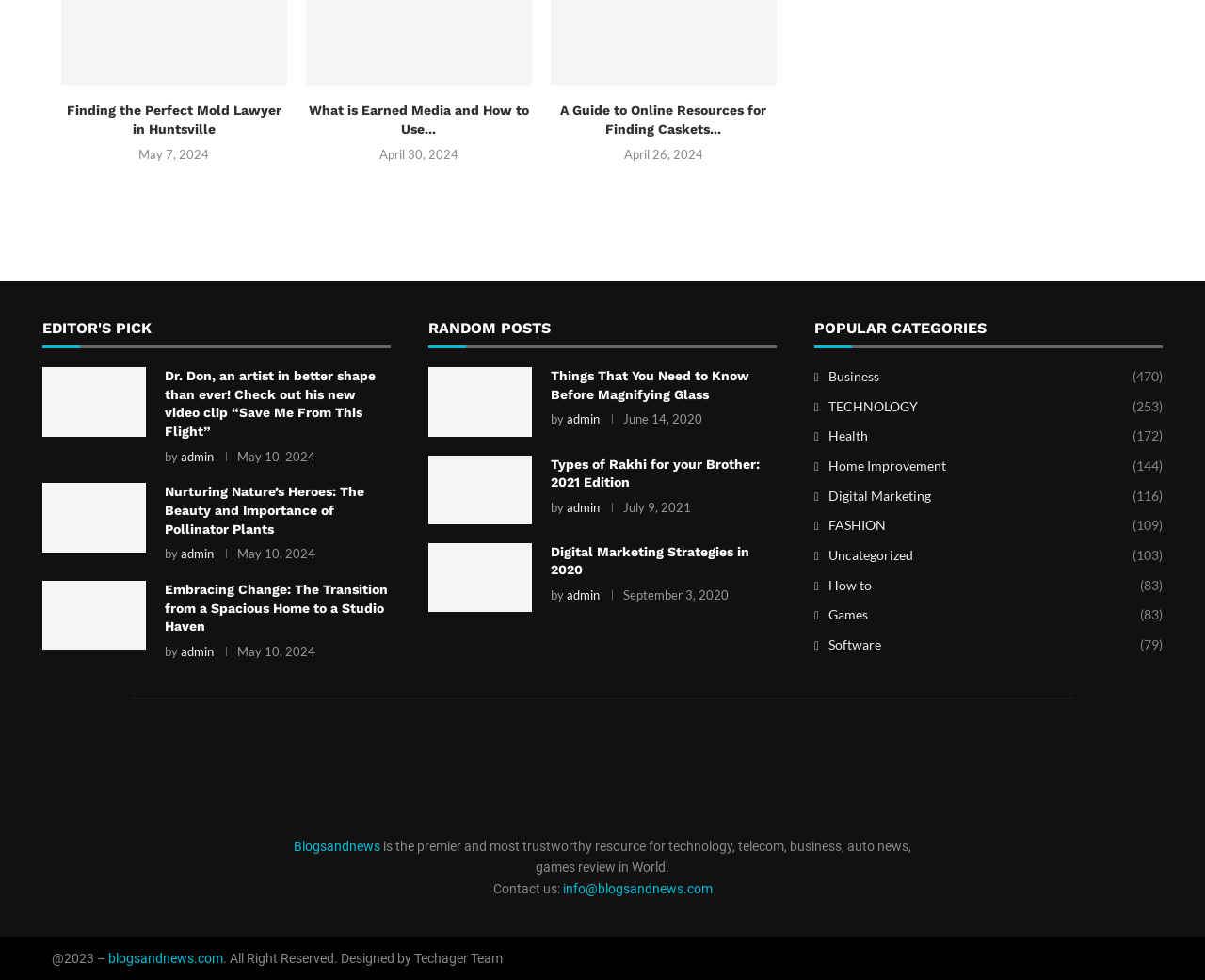What is the category with the most posts?
Using the image as a reference, answer the question with a short word or phrase.

Business